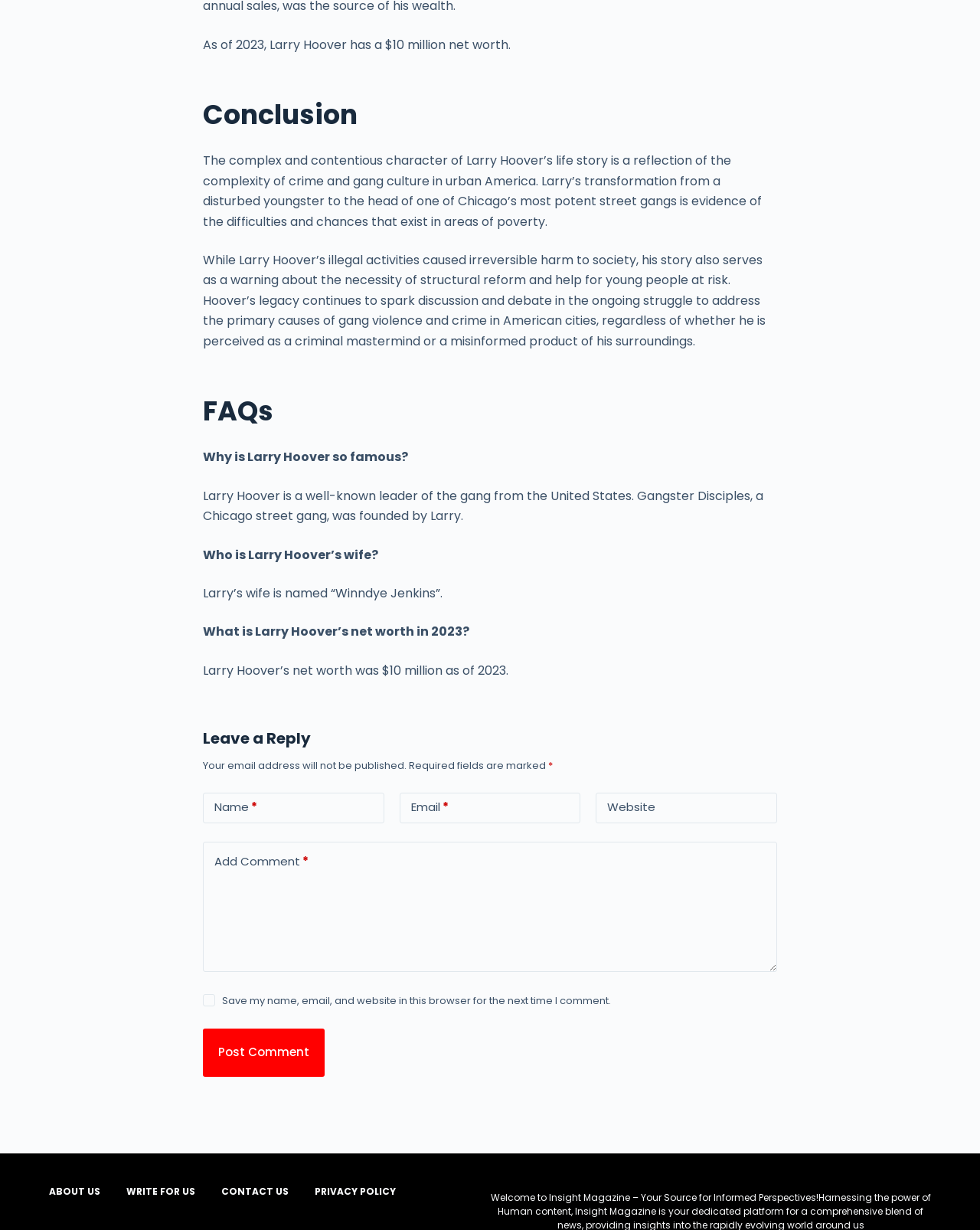How many menu items are in the Footer Menu?
Observe the image and answer the question with a one-word or short phrase response.

4